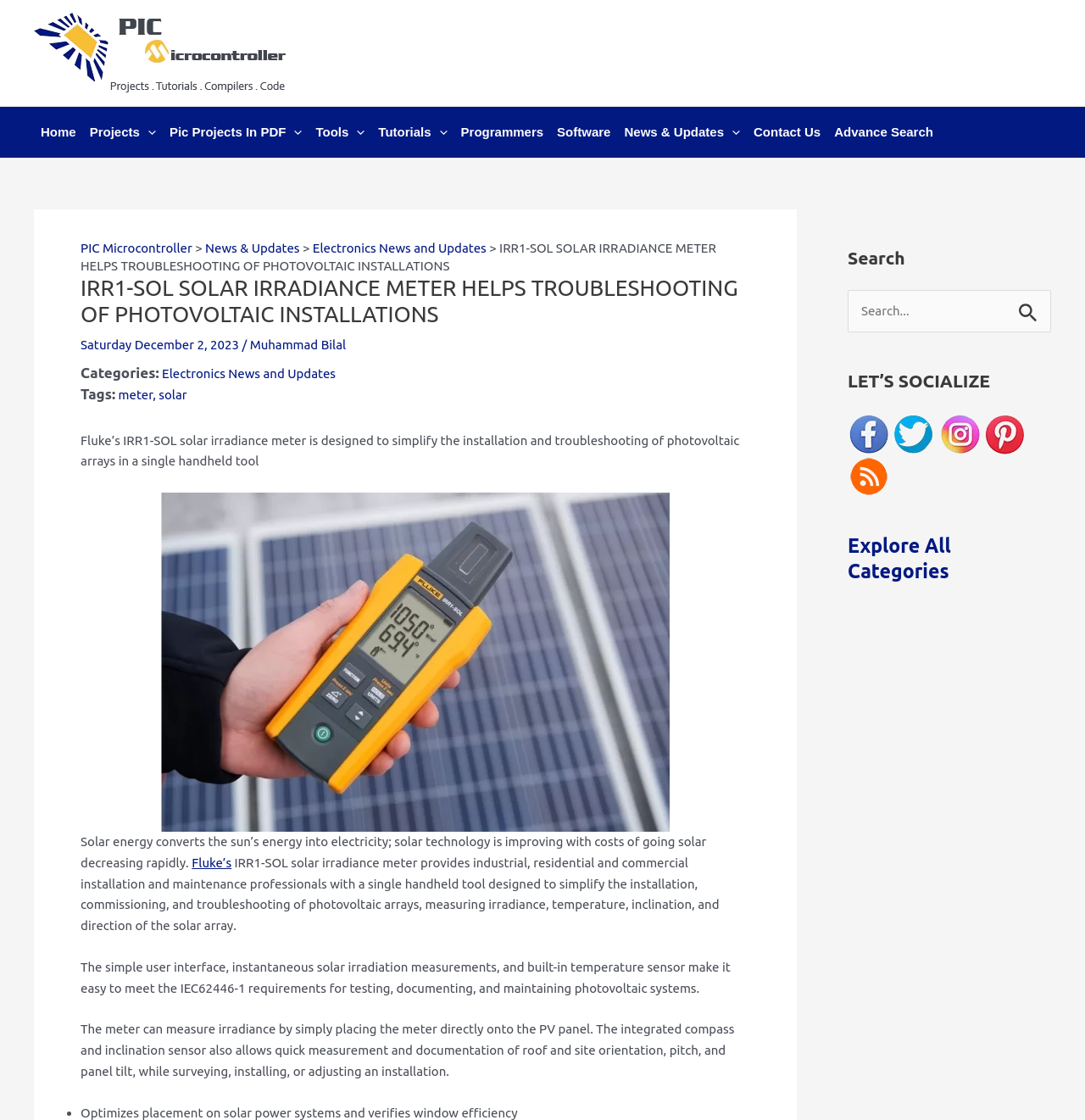Please identify the bounding box coordinates of the element that needs to be clicked to execute the following command: "Click the 'Facebook' link". Provide the bounding box using four float numbers between 0 and 1, formatted as [left, top, right, bottom].

[0.781, 0.38, 0.82, 0.393]